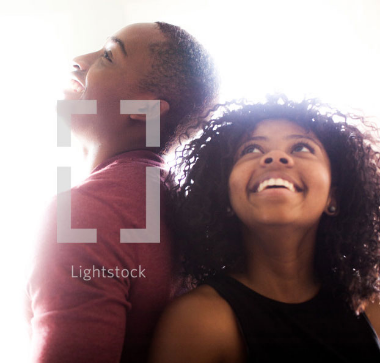Describe all the visual components present in the image.

The image features a joyful couple standing back to back, both smiling at the camera. The light shines brightly behind them, creating a warm and uplifting atmosphere. The man on the left is wearing a maroon long-sleeve shirt and gazes upwards with a look of contentment, while the woman on the right, dressed in a black sleeveless top, tilts her head slightly and gazes upwards with a cheerful expression. Their relaxed posture and bright smiles convey a sense of trust and connection, reflecting the theme of love and support, akin to the marriage and family counseling services highlighted by the Paramus Bible Ministry. This image beautifully captures the essence of hope and positive relationships, which aligns with the ministry’s mission to foster meaningful connections within families.